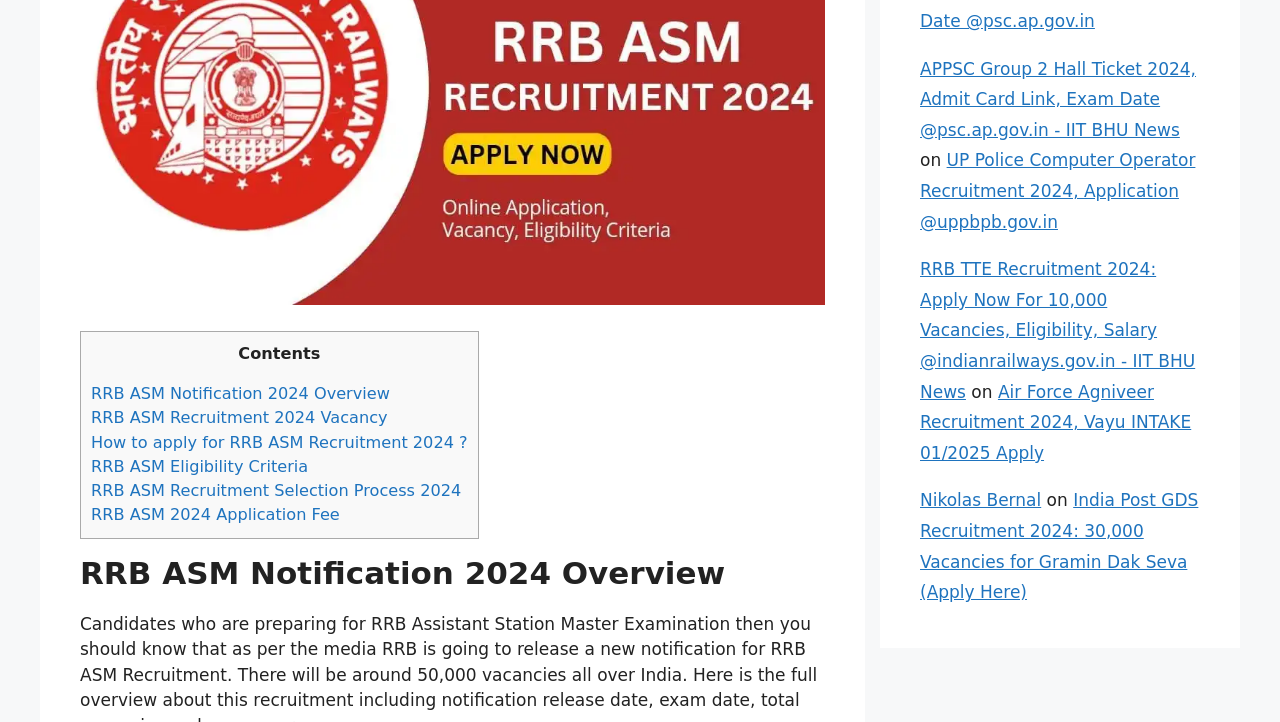Specify the bounding box coordinates for the region that must be clicked to perform the given instruction: "Read about RRB ASM Eligibility Criteria".

[0.071, 0.633, 0.241, 0.659]